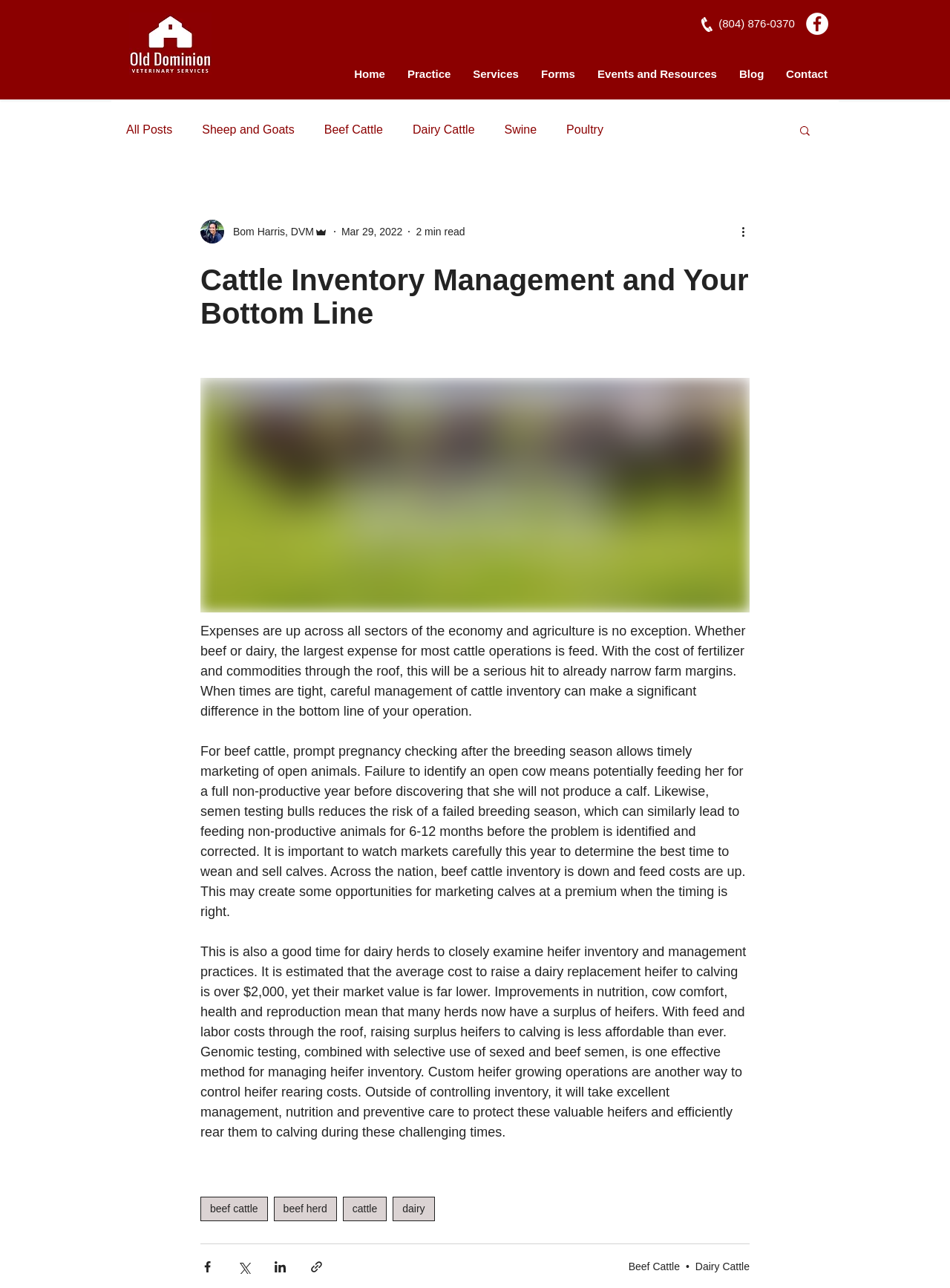What are the two types of cattle mentioned in the article?
Please answer the question with a detailed response using the information from the screenshot.

The article mentions two types of cattle, namely beef cattle and dairy cattle, and discusses their specific challenges and management practices in the current economic situation.